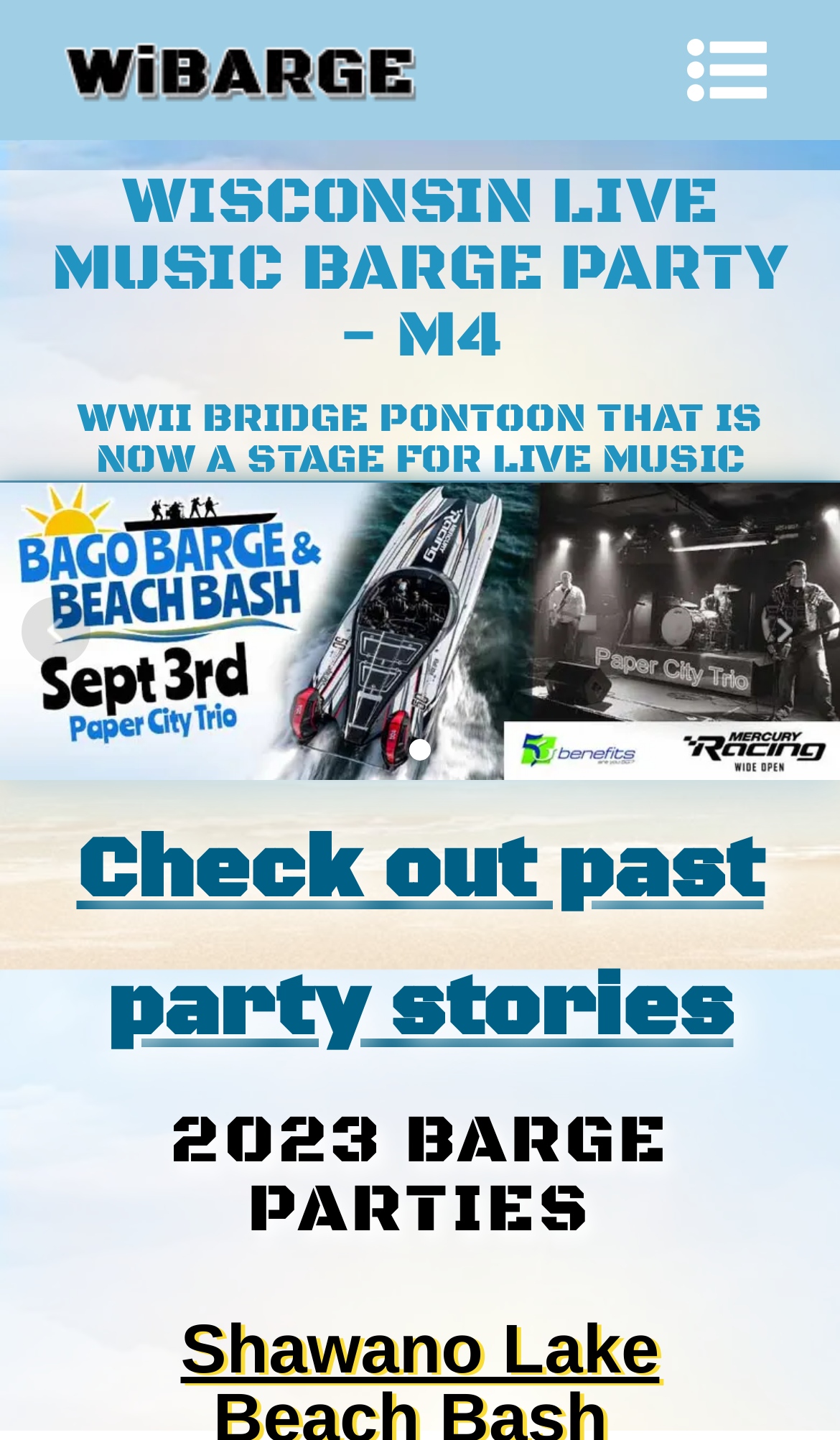What is the main heading of this webpage? Please extract and provide it.

WISCONSIN LIVE MUSIC BARGE PARTY - M4